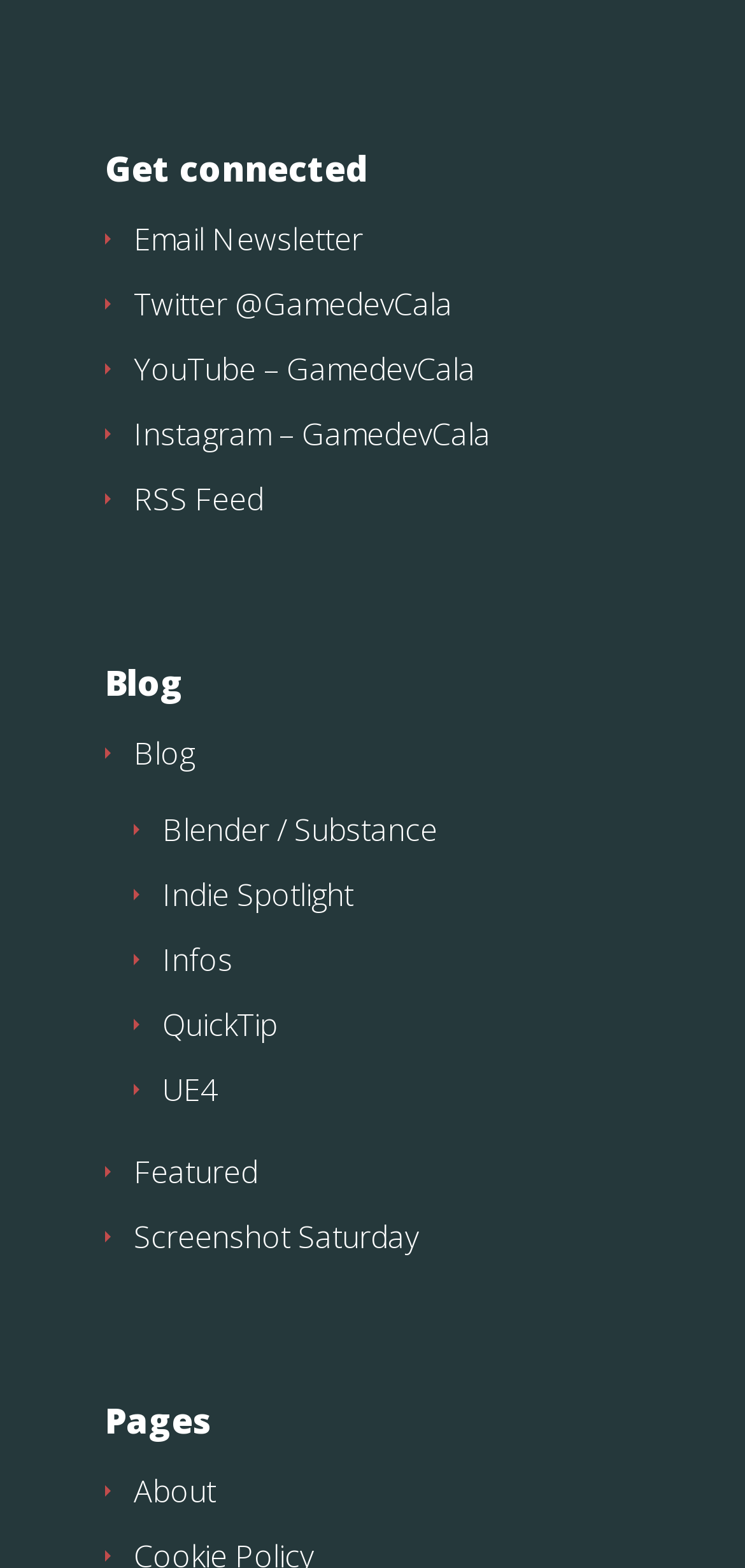What is the purpose of the 'Email Newsletter' link?
Please give a detailed and elaborate answer to the question.

I found the answer by understanding the context of the link. The link 'Email Newsletter' is likely used to subscribe to a newsletter, allowing users to receive updates and news via email.